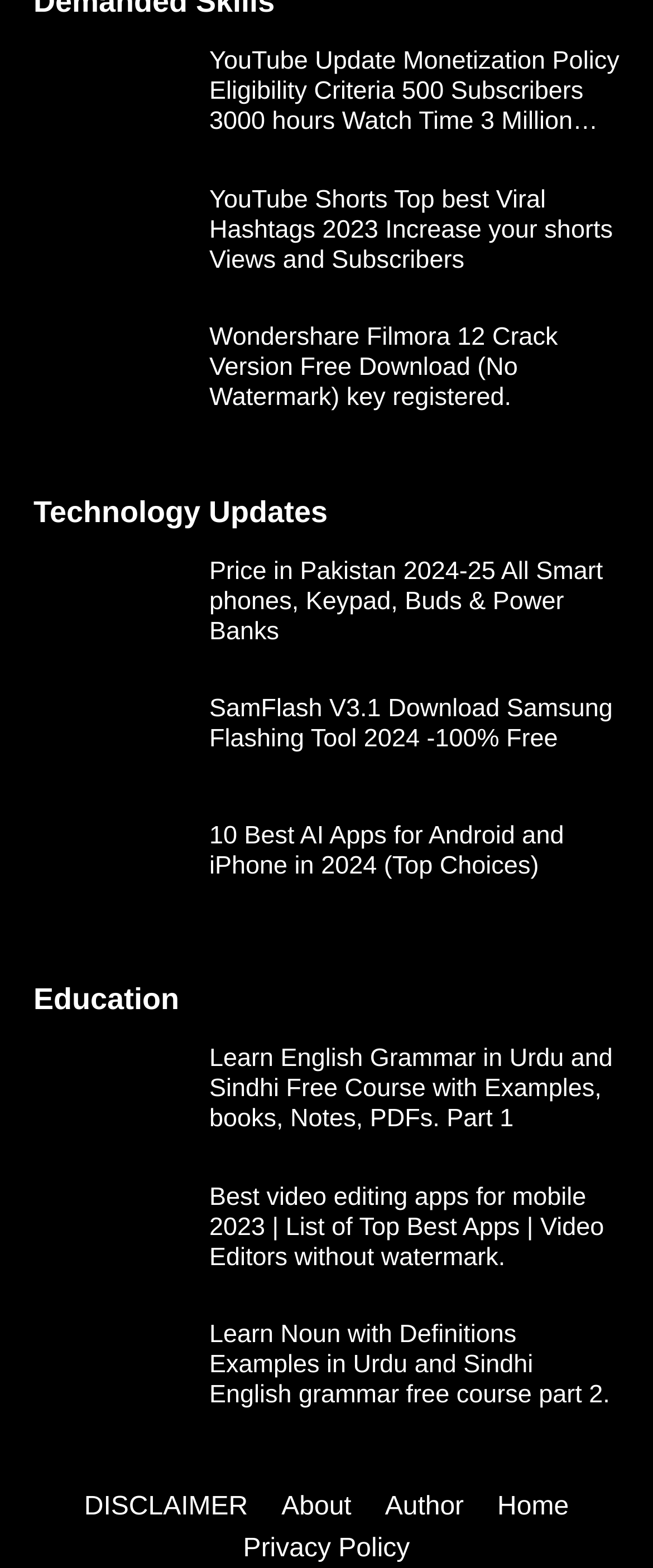Please answer the following question using a single word or phrase: 
What is the topic of the 'Education' section?

English grammar